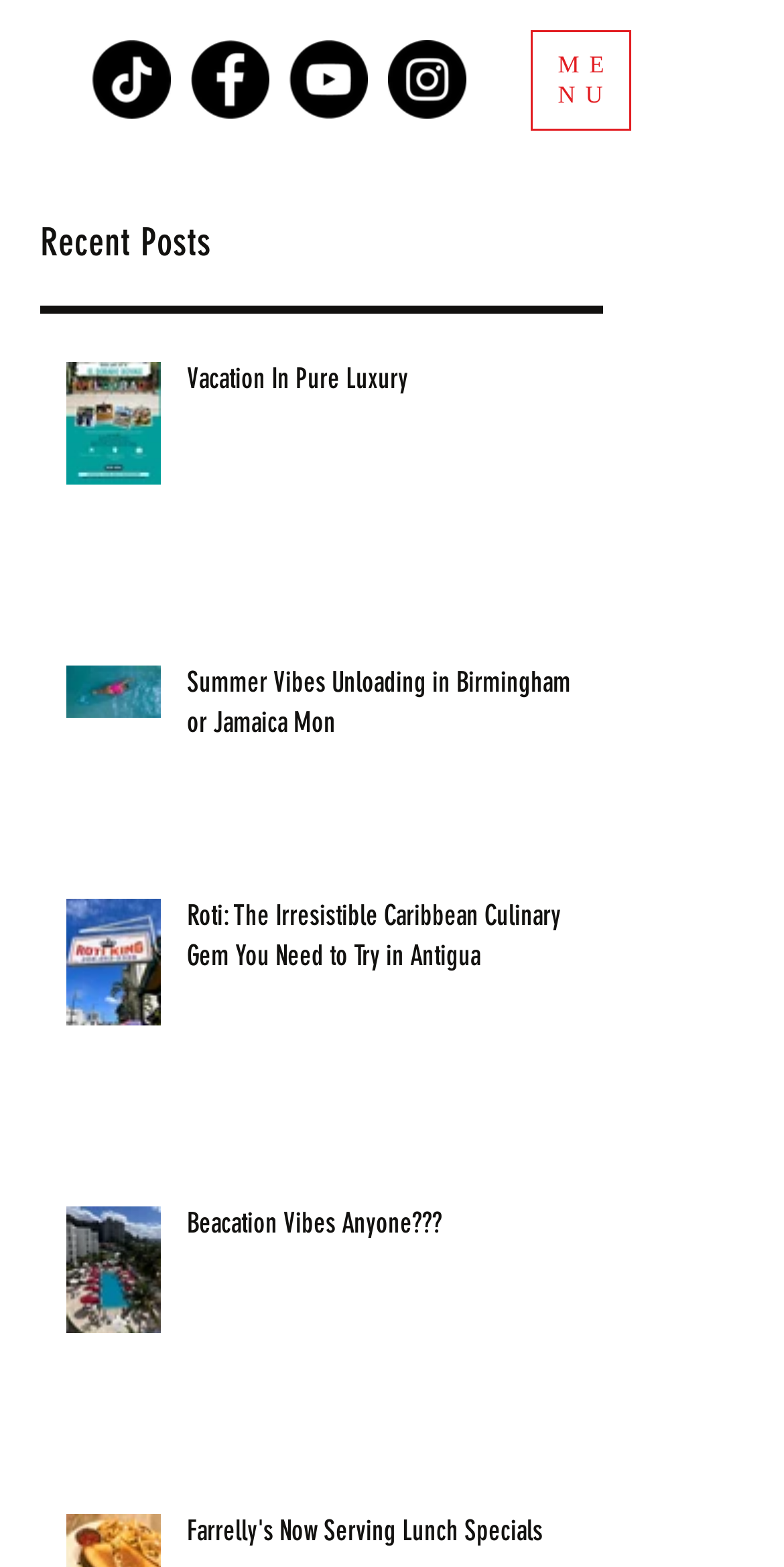Please determine the bounding box coordinates of the element to click on in order to accomplish the following task: "Click the Get Started button". Ensure the coordinates are four float numbers ranging from 0 to 1, i.e., [left, top, right, bottom].

None